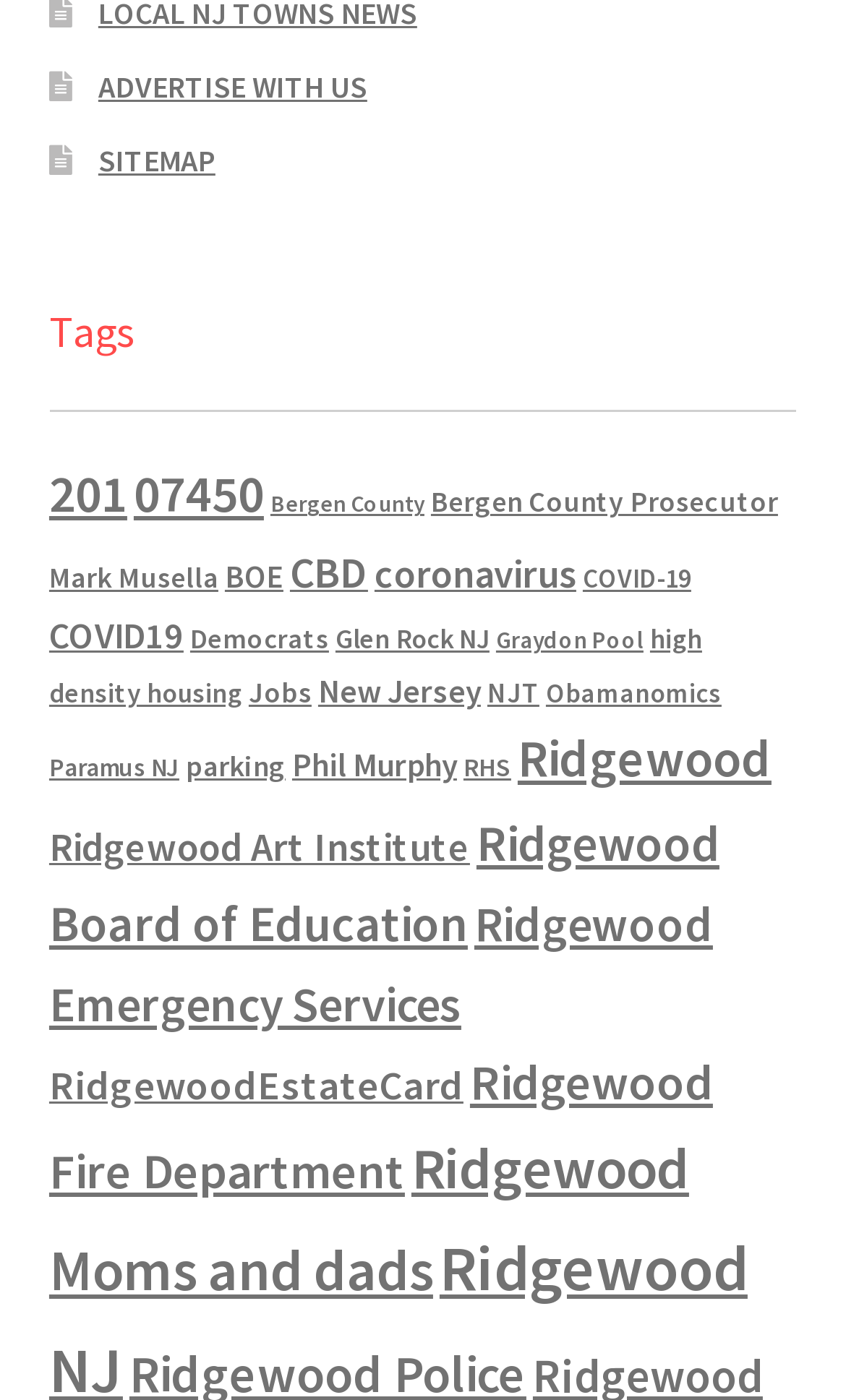What is the 'SITEMAP' link for?
Kindly answer the question with as much detail as you can.

The 'SITEMAP' link is likely a navigation tool that allows users to explore the website's structure and find specific content or pages more easily.